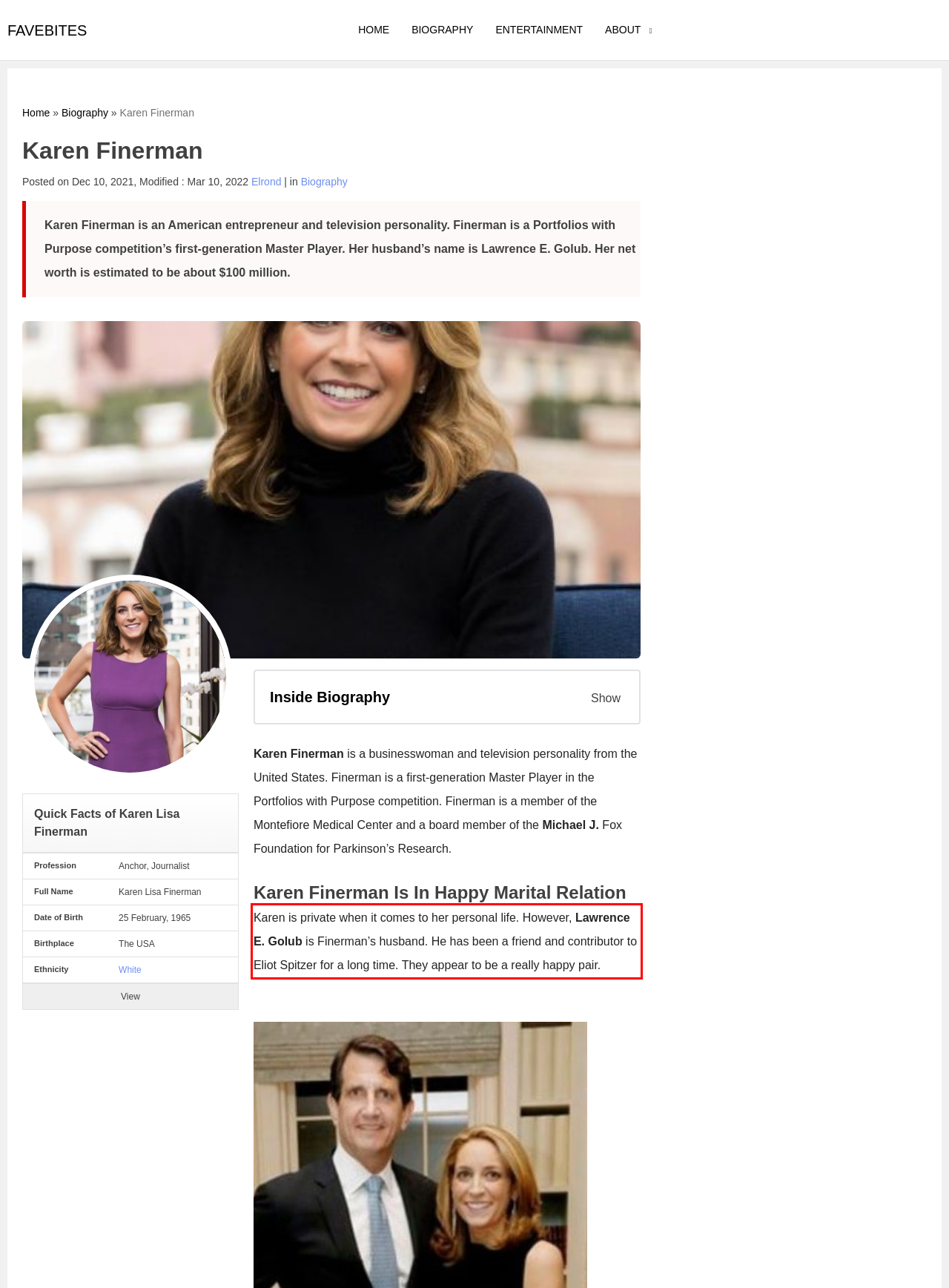From the provided screenshot, extract the text content that is enclosed within the red bounding box.

Karen is private when it comes to her personal life. However, Lawrence E. Golub is Finerman’s husband. He has been a friend and contributor to Eliot Spitzer for a long time. They appear to be a really happy pair.